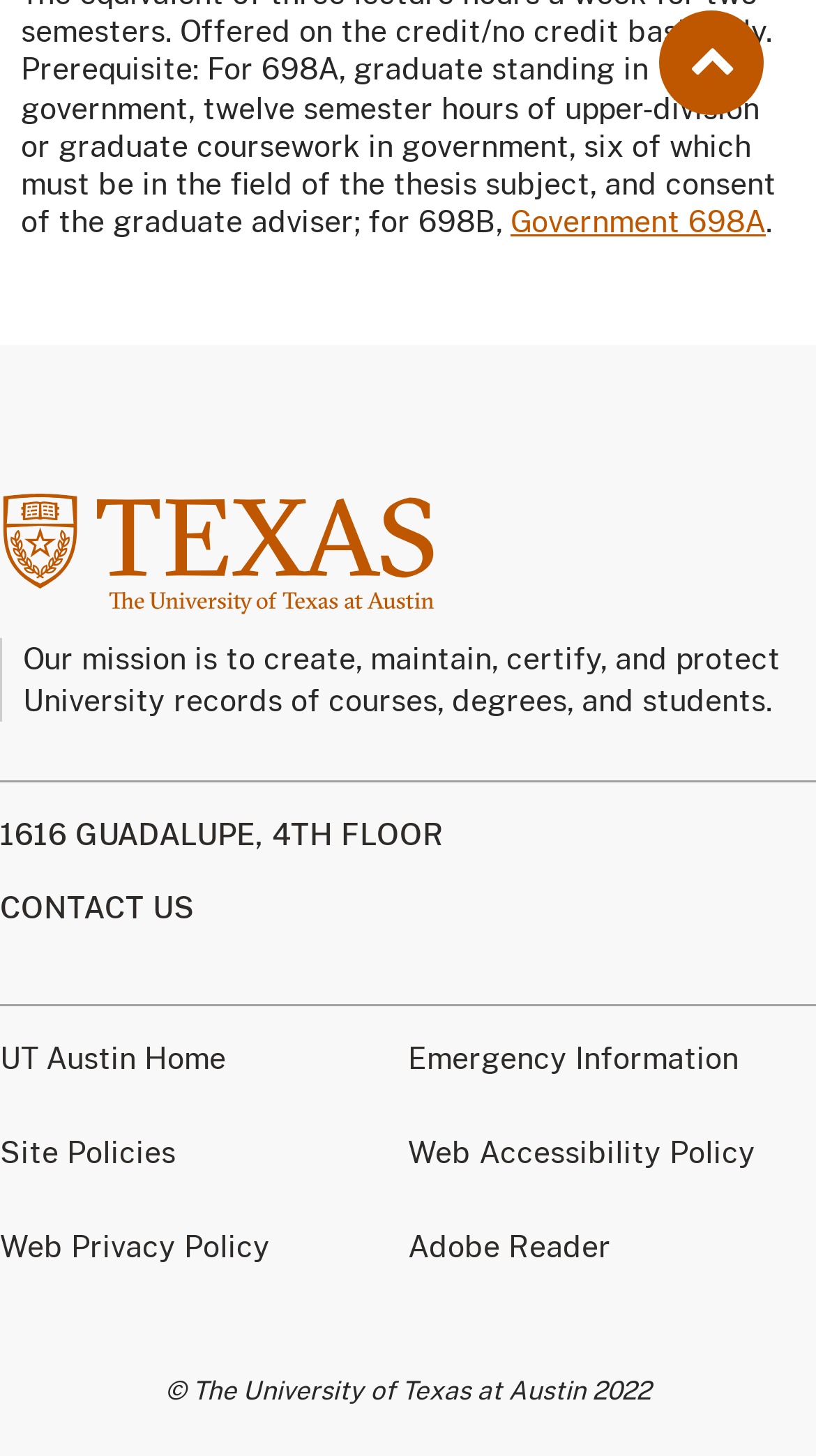Please provide the bounding box coordinate of the region that matches the element description: UT Austin Home. Coordinates should be in the format (top-left x, top-left y, bottom-right x, bottom-right y) and all values should be between 0 and 1.

[0.0, 0.716, 0.303, 0.739]